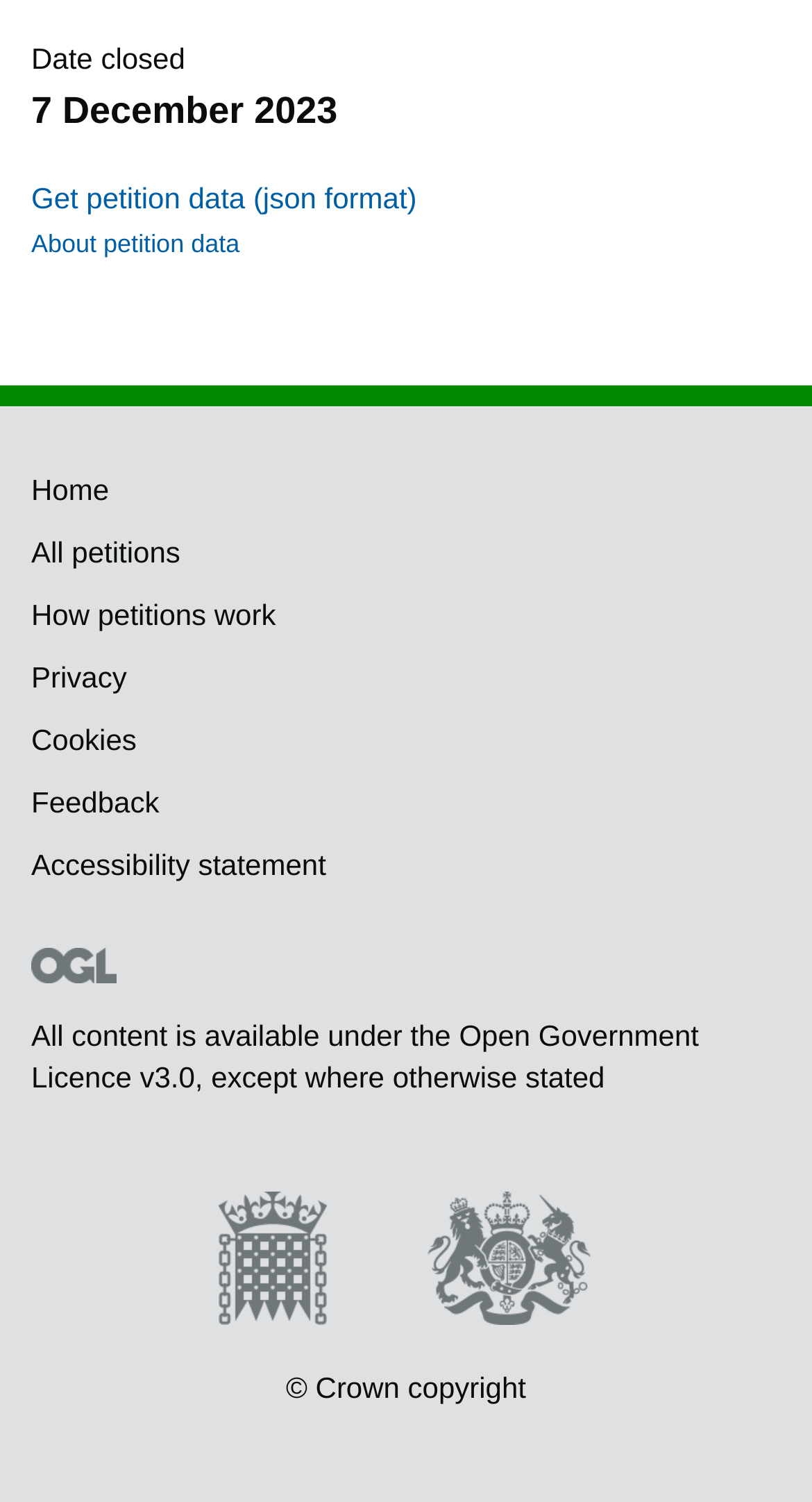Identify the bounding box coordinates of the clickable section necessary to follow the following instruction: "Click on the link to view Sunderland A.F.C. articles". The coordinates should be presented as four float numbers from 0 to 1, i.e., [left, top, right, bottom].

None